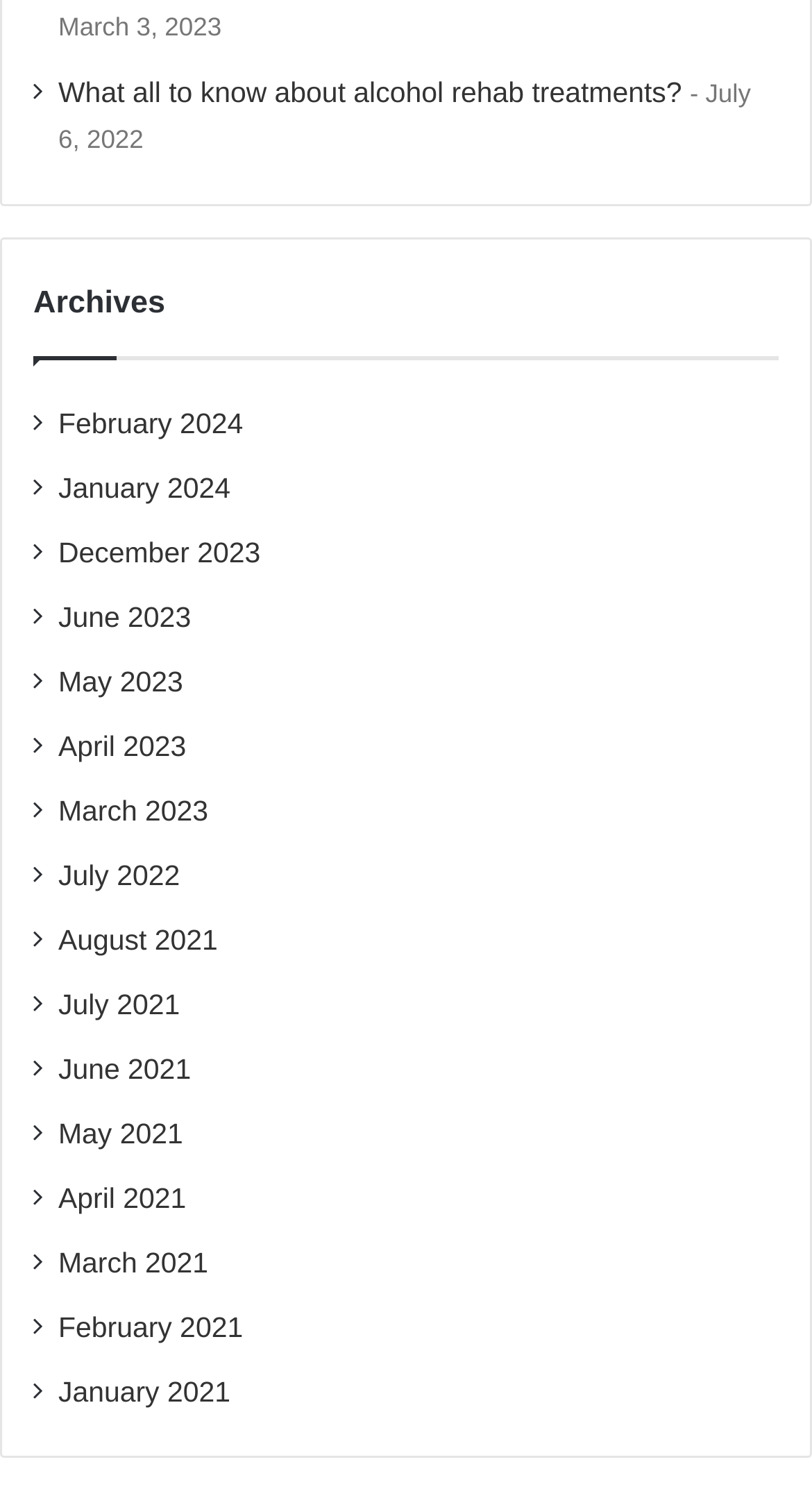Indicate the bounding box coordinates of the clickable region to achieve the following instruction: "go to March 2023."

[0.072, 0.524, 0.257, 0.553]